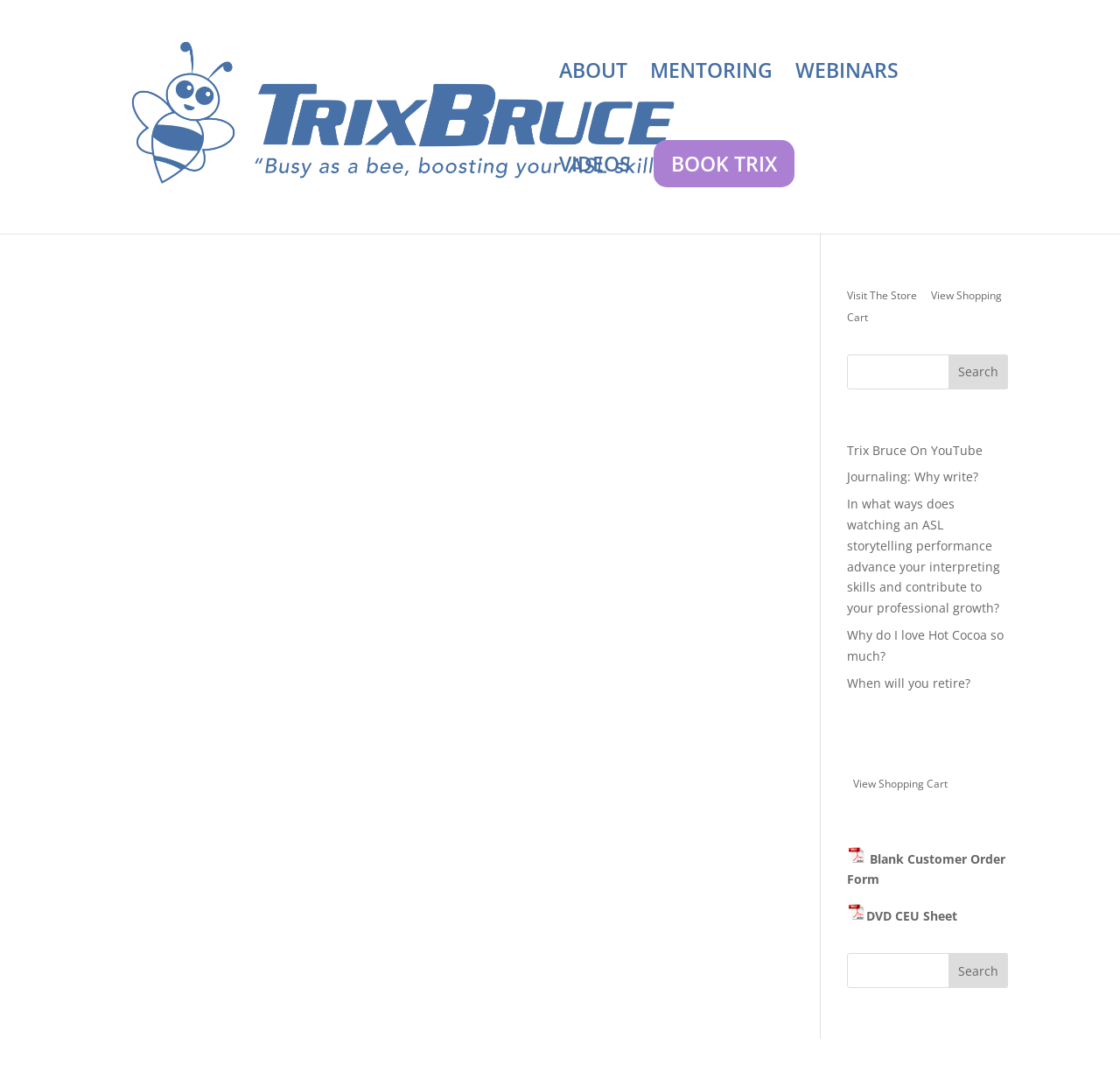Locate the bounding box coordinates of the area that needs to be clicked to fulfill the following instruction: "Visit the store". The coordinates should be in the format of four float numbers between 0 and 1, namely [left, top, right, bottom].

[0.756, 0.269, 0.819, 0.282]